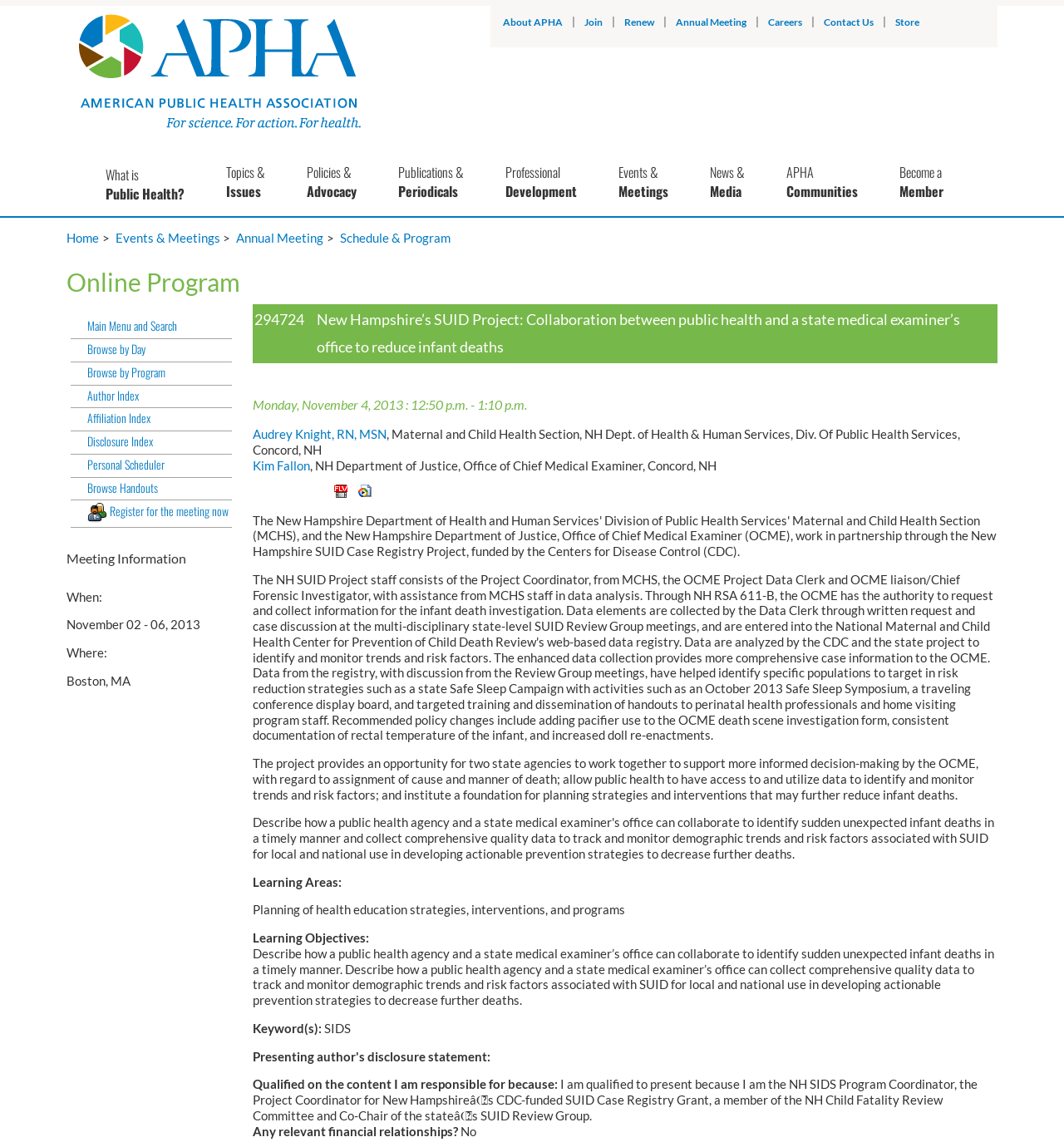Identify and provide the bounding box for the element described by: "How it works".

None